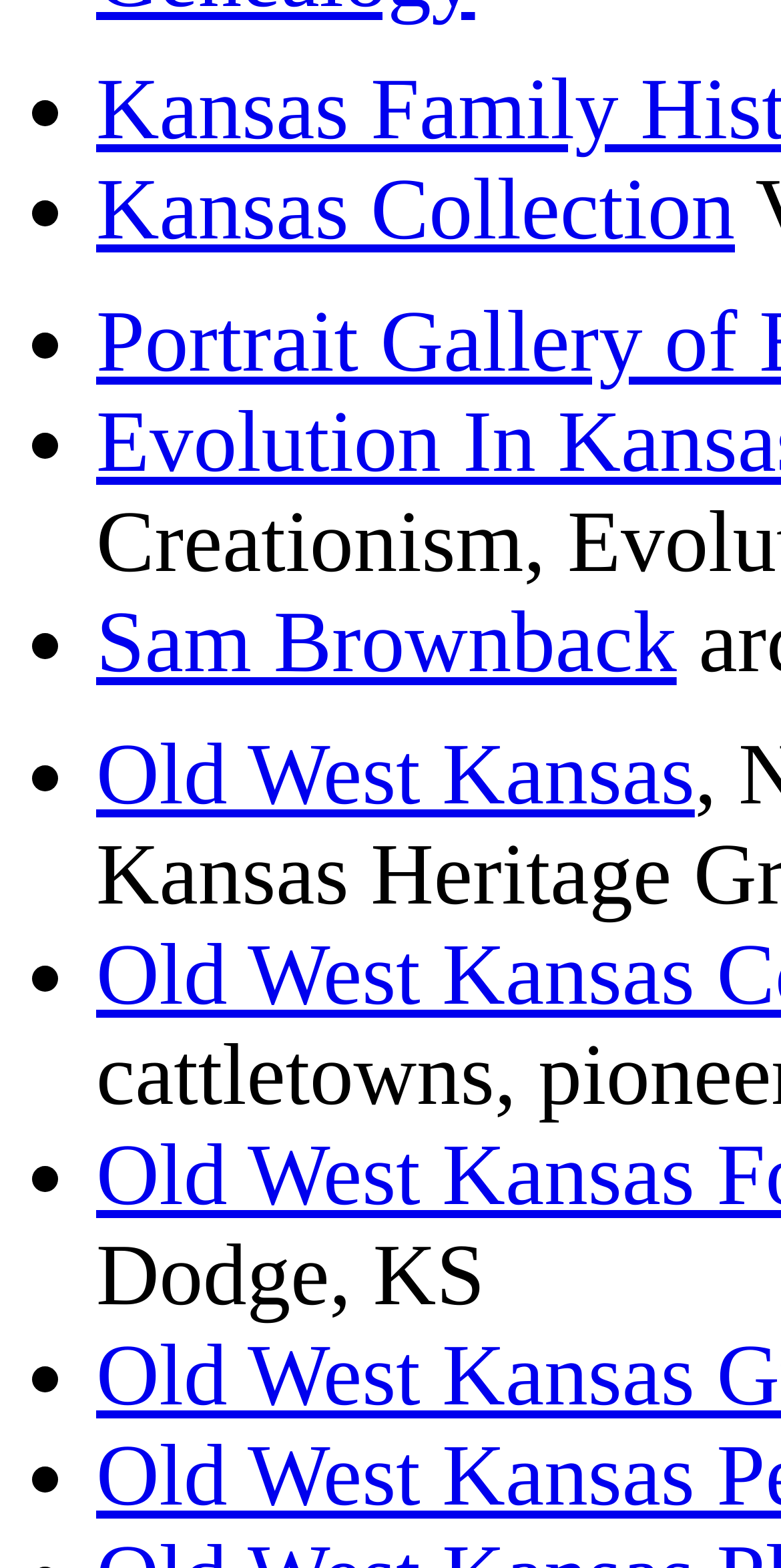Provide a short answer using a single word or phrase for the following question: 
What is the last list item?

Unknown